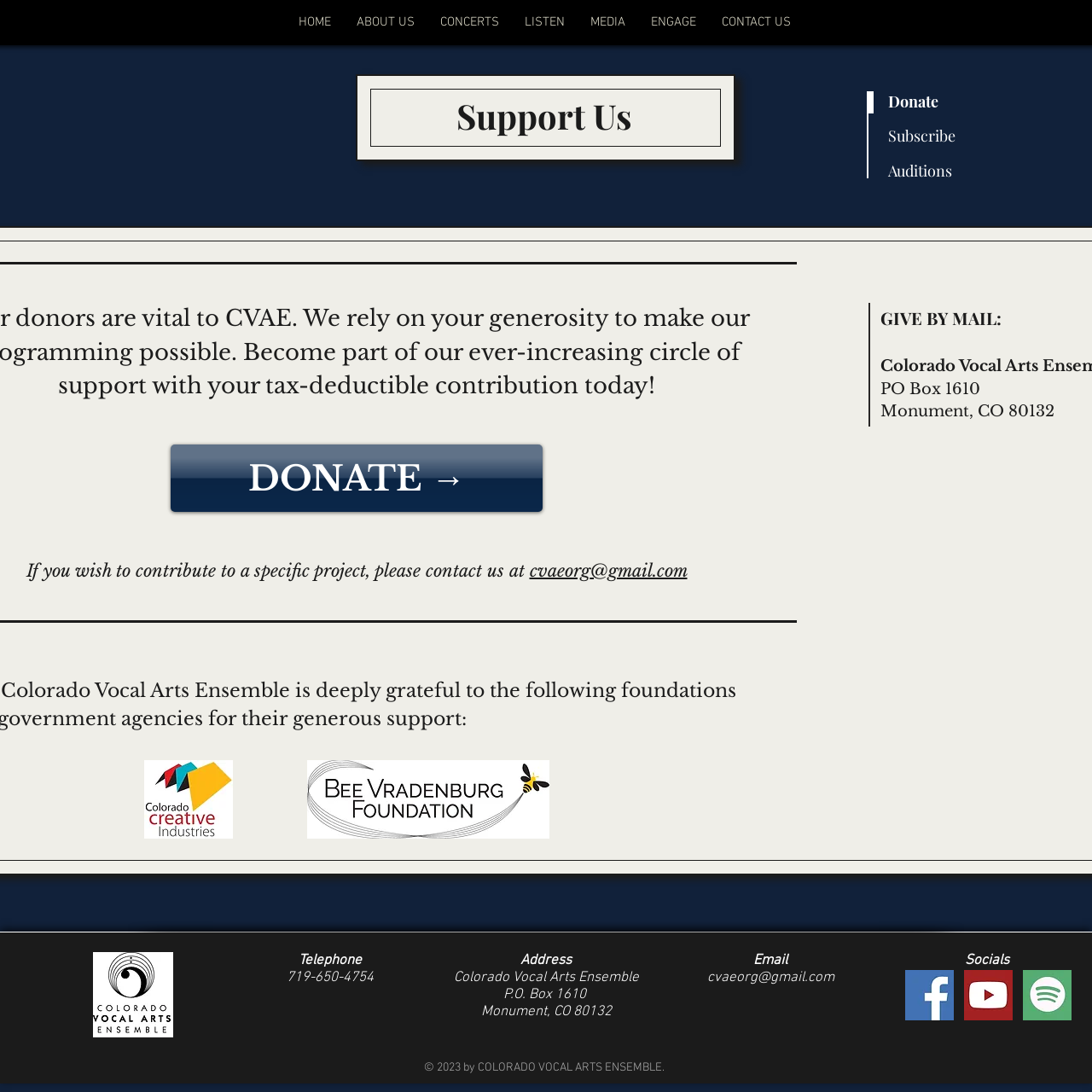What is the phone number of the organization?
Answer with a single word or phrase by referring to the visual content.

719-650-4754